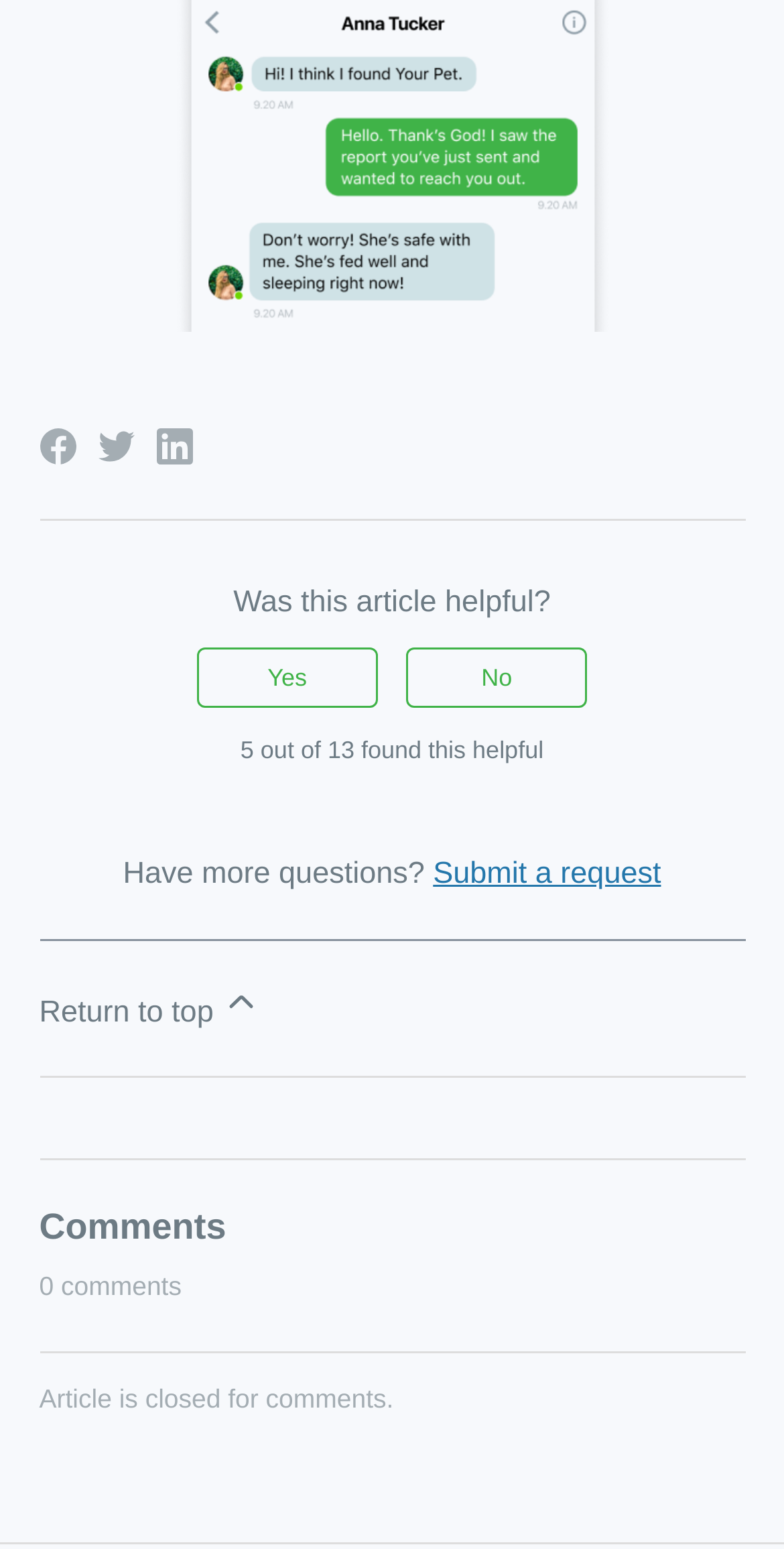What action can be taken if the user has more questions?
Using the image, provide a detailed and thorough answer to the question.

I determined the answer by looking at the footer section of the webpage, where I found a static text element that reads 'Have more questions?' followed by a link element labeled 'Submit a request'. This link suggests that users can submit a request if they have additional questions.